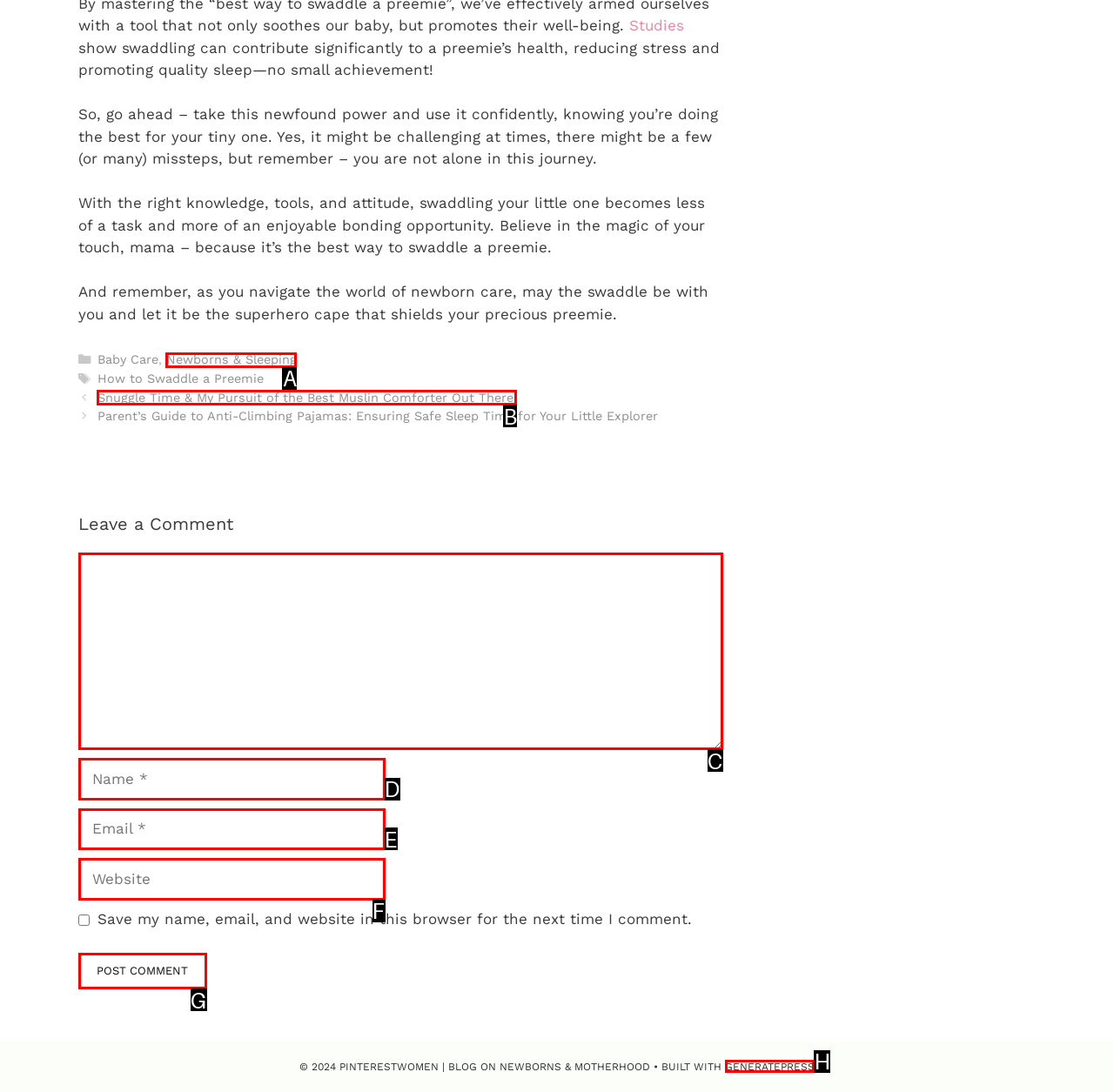Tell me which one HTML element I should click to complete the following task: Explore people in construction
Answer with the option's letter from the given choices directly.

None